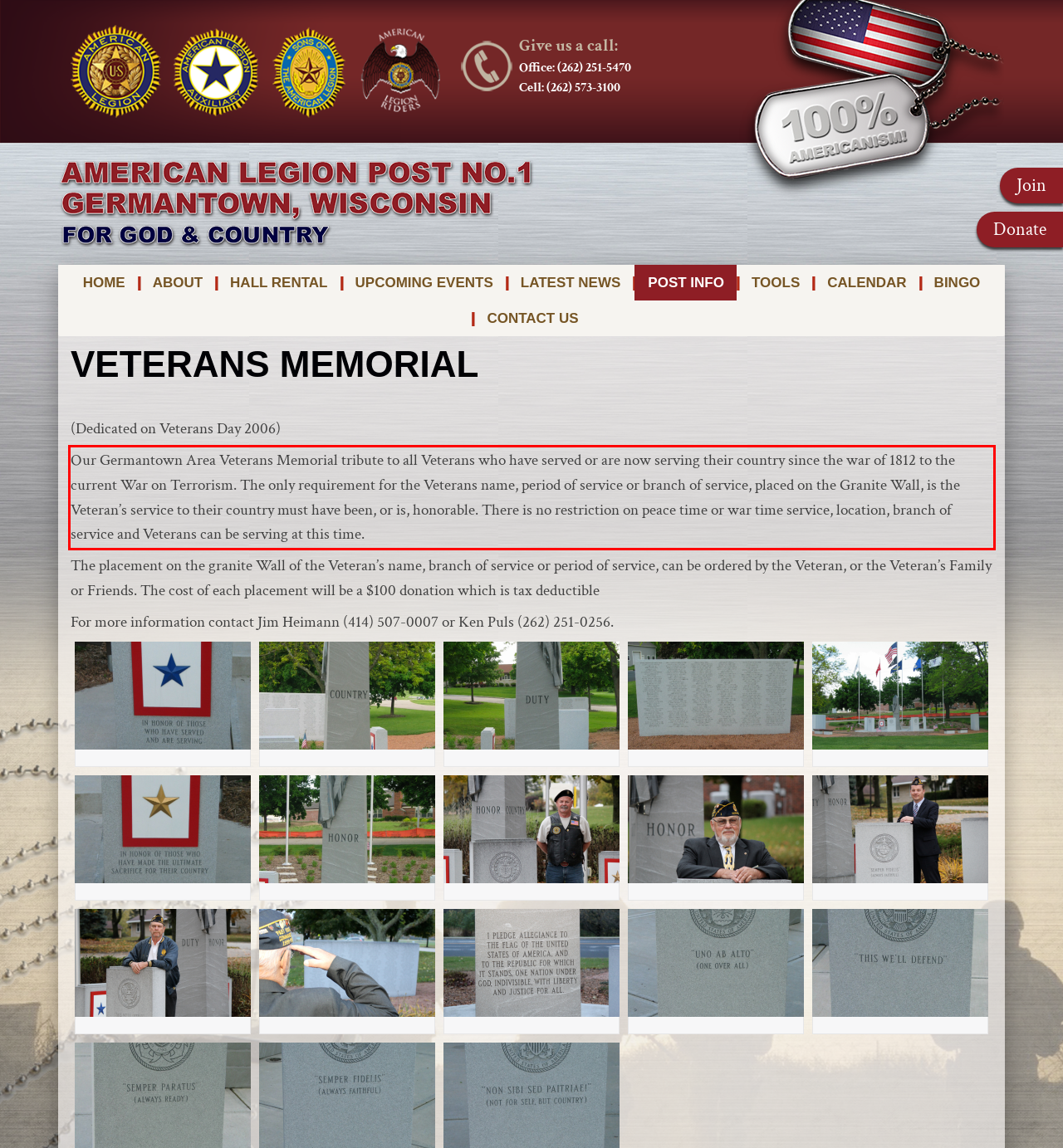Within the screenshot of a webpage, identify the red bounding box and perform OCR to capture the text content it contains.

Our Germantown Area Veterans Memorial tribute to all Veterans who have served or are now serving their country since the war of 1812 to the current War on Terrorism. The only requirement for the Veterans name, period of service or branch of service, placed on the Granite Wall, is the Veteran’s service to their country must have been, or is, honorable. There is no restriction on peace time or war time service, location, branch of service and Veterans can be serving at this time.